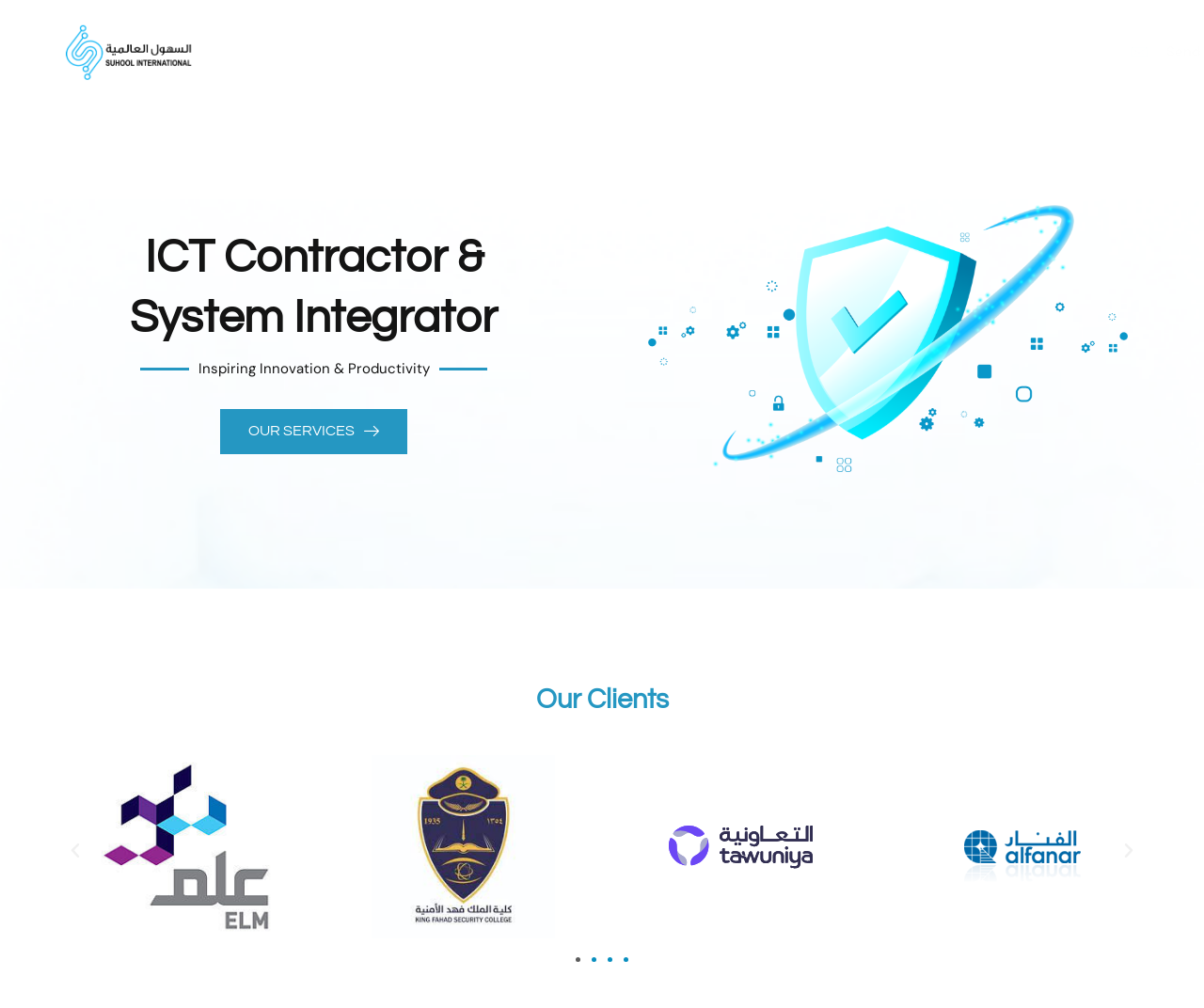Explain the contents of the webpage comprehensively.

The webpage is the homepage of Suhool International, a company that provides ICT contracting and system integration services. At the top, there is a navigation menu with links to different sections of the website, including "Home", "About", "Services", "Resources", "Blog", and "Contact Us". 

Below the navigation menu, there is a heading that reads "ICT Contractor & System Integrator" and a subheading that says "Inspiring Innovation & Productivity". 

On the left side of the page, there is a section that highlights the company's services, with a link to "OUR SERVICES". 

On the right side of the page, there is a section titled "Our Clients" that features a carousel of client logos, with four visible logos and navigation buttons to move to the previous or next slide. The carousel contains a total of 10 slides, with each slide displaying a client logo. The client logos include Elm, تنزيل, Tawuniya, and saudi-arabia-alfanar-logo, among others. 

At the bottom of the page, there are links to "Send Message" and a phone number "+966 55 800 5877".